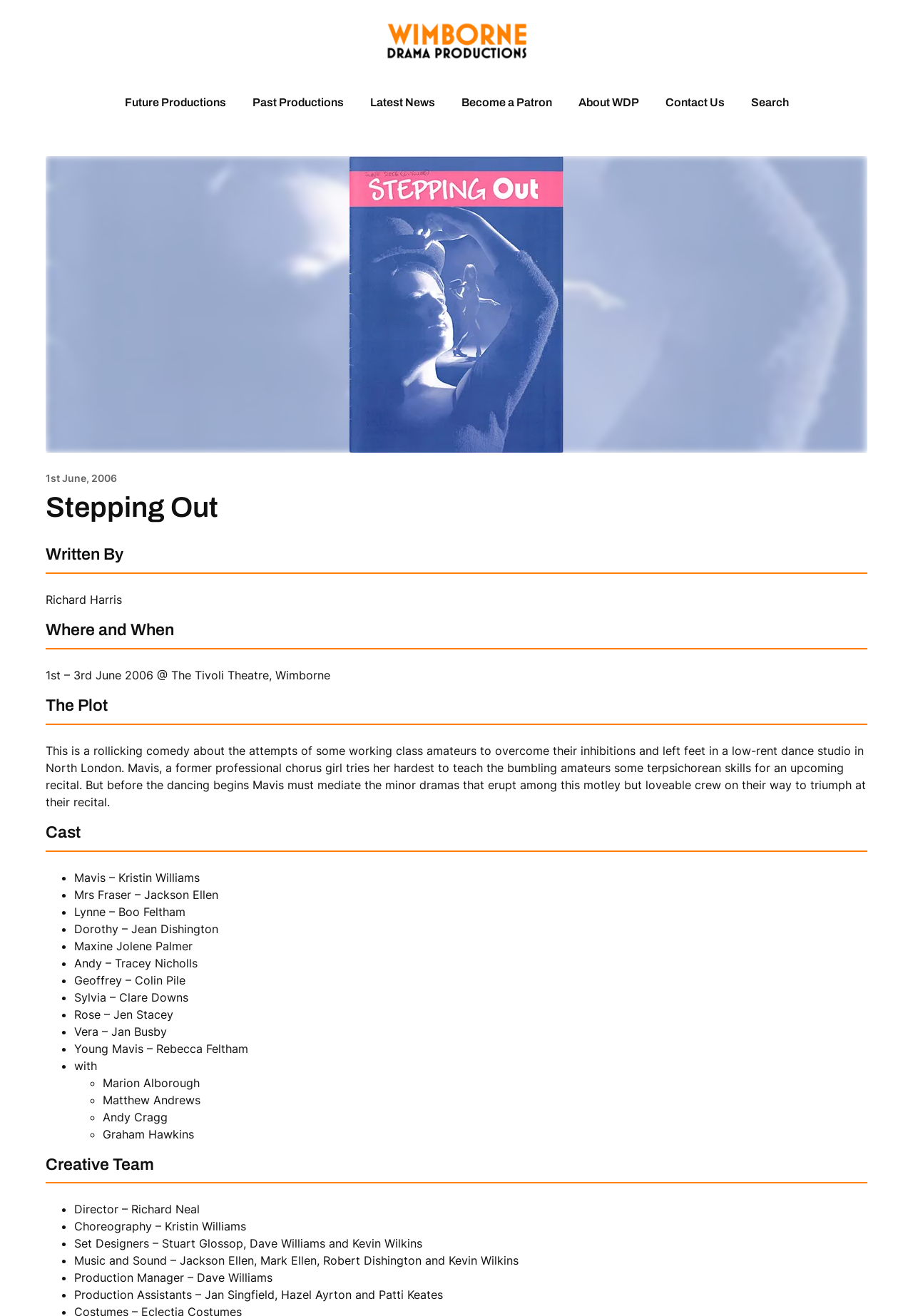What is the name of the play?
Use the screenshot to answer the question with a single word or phrase.

Stepping Out